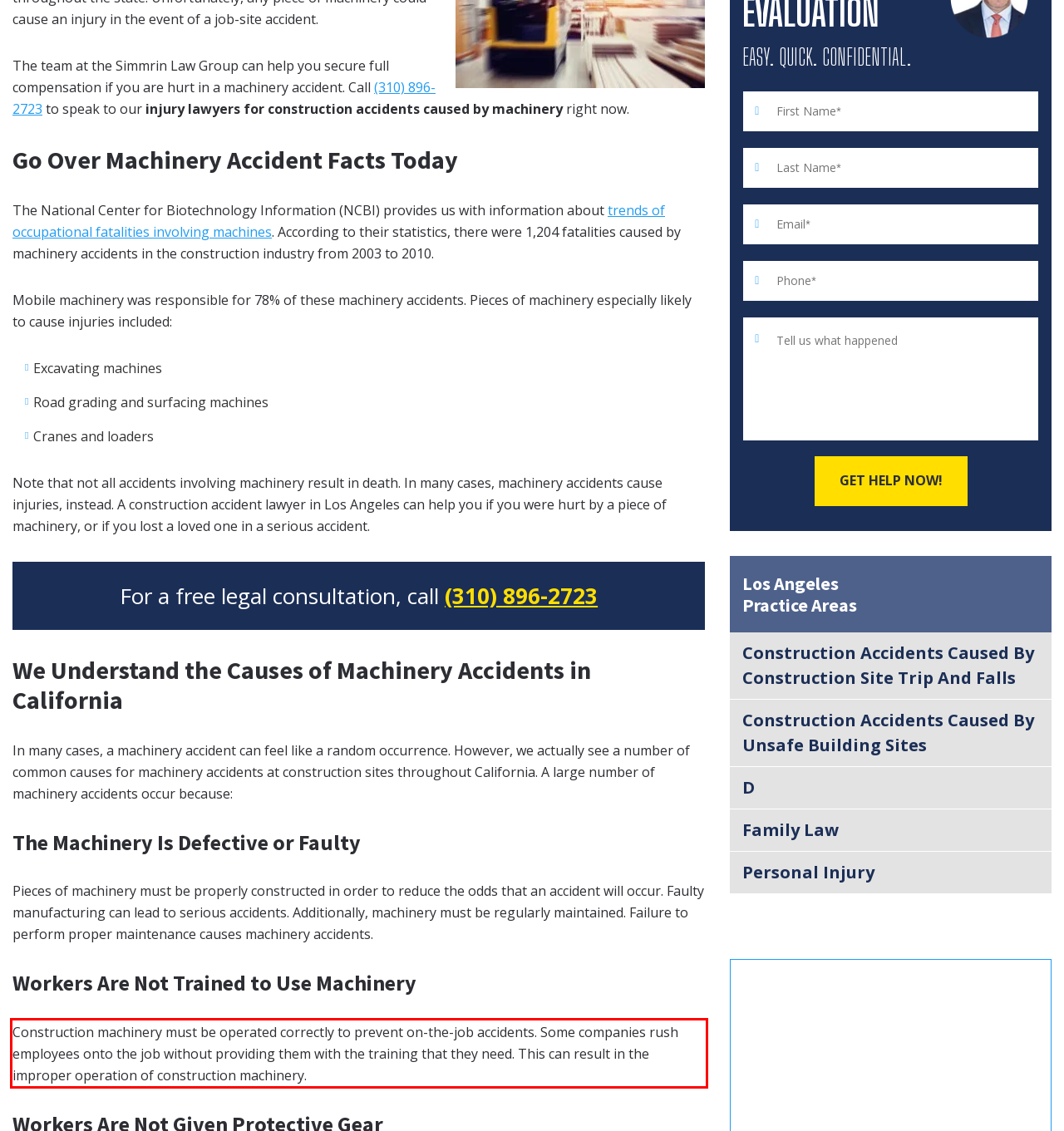There is a screenshot of a webpage with a red bounding box around a UI element. Please use OCR to extract the text within the red bounding box.

Construction machinery must be operated correctly to prevent on-the-job accidents. Some companies rush employees onto the job without providing them with the training that they need. This can result in the improper operation of construction machinery.